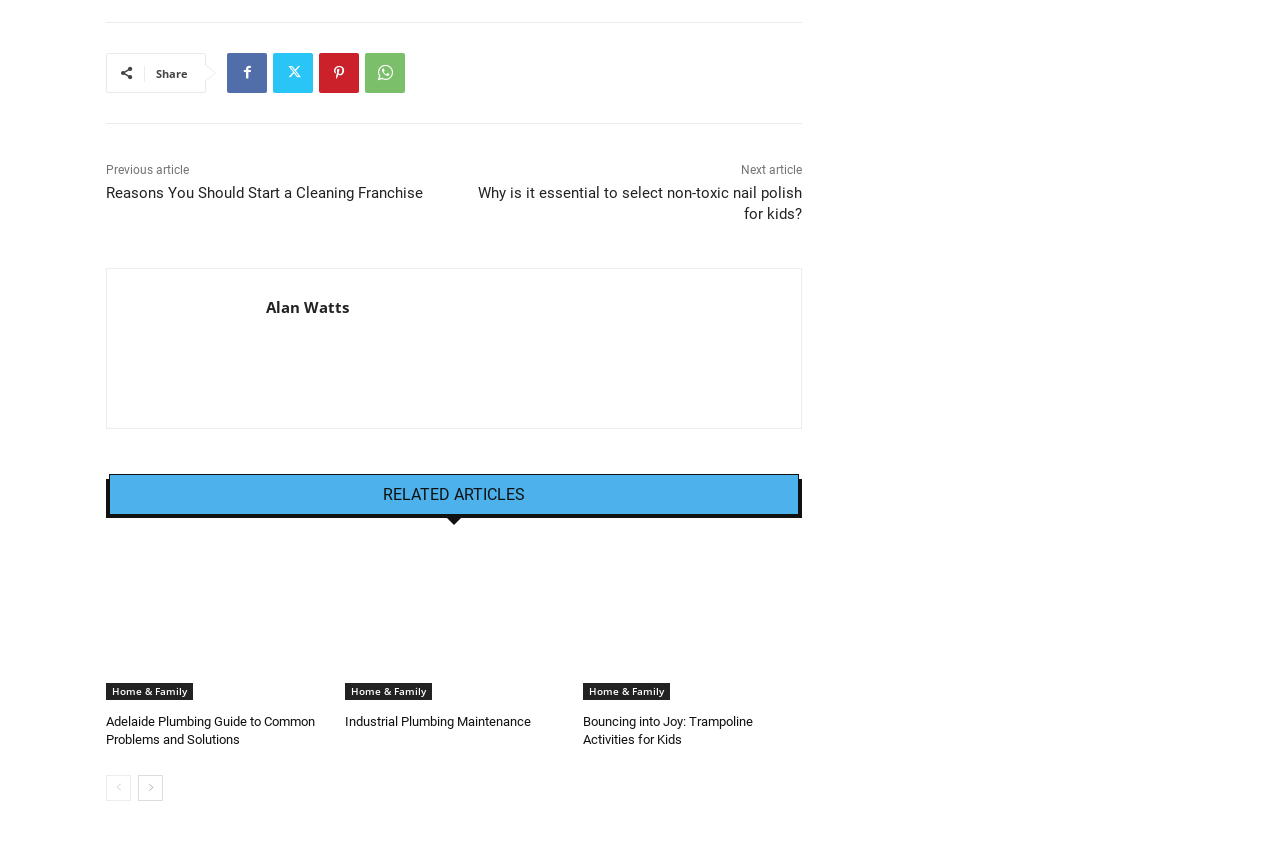Please give the bounding box coordinates of the area that should be clicked to fulfill the following instruction: "Go to the next page". The coordinates should be in the format of four float numbers from 0 to 1, i.e., [left, top, right, bottom].

[0.108, 0.91, 0.127, 0.94]